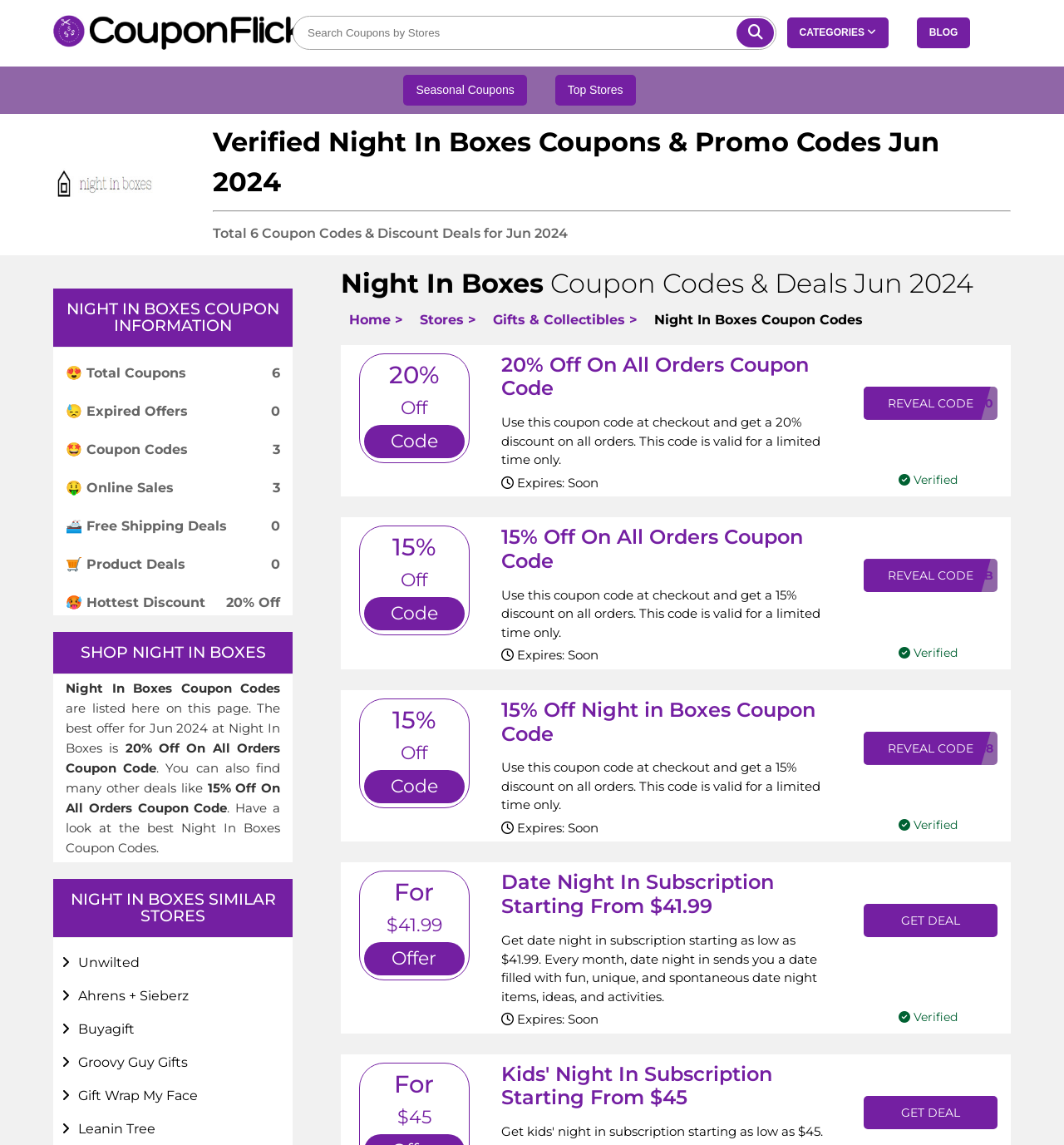Find the bounding box coordinates of the clickable element required to execute the following instruction: "Click on Night In Boxes". Provide the coordinates as four float numbers between 0 and 1, i.e., [left, top, right, bottom].

[0.05, 0.19, 0.148, 0.204]